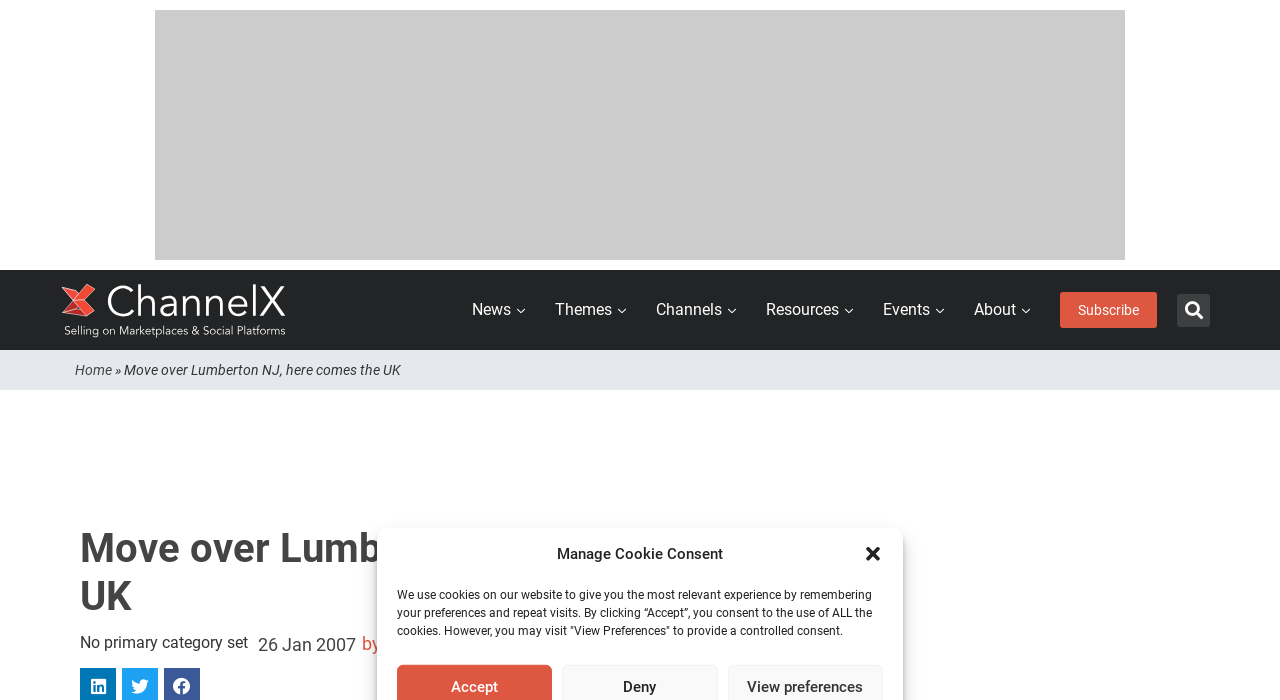Show the bounding box coordinates for the element that needs to be clicked to execute the following instruction: "click the close dialog button". Provide the coordinates in the form of four float numbers between 0 and 1, i.e., [left, top, right, bottom].

[0.674, 0.777, 0.69, 0.806]